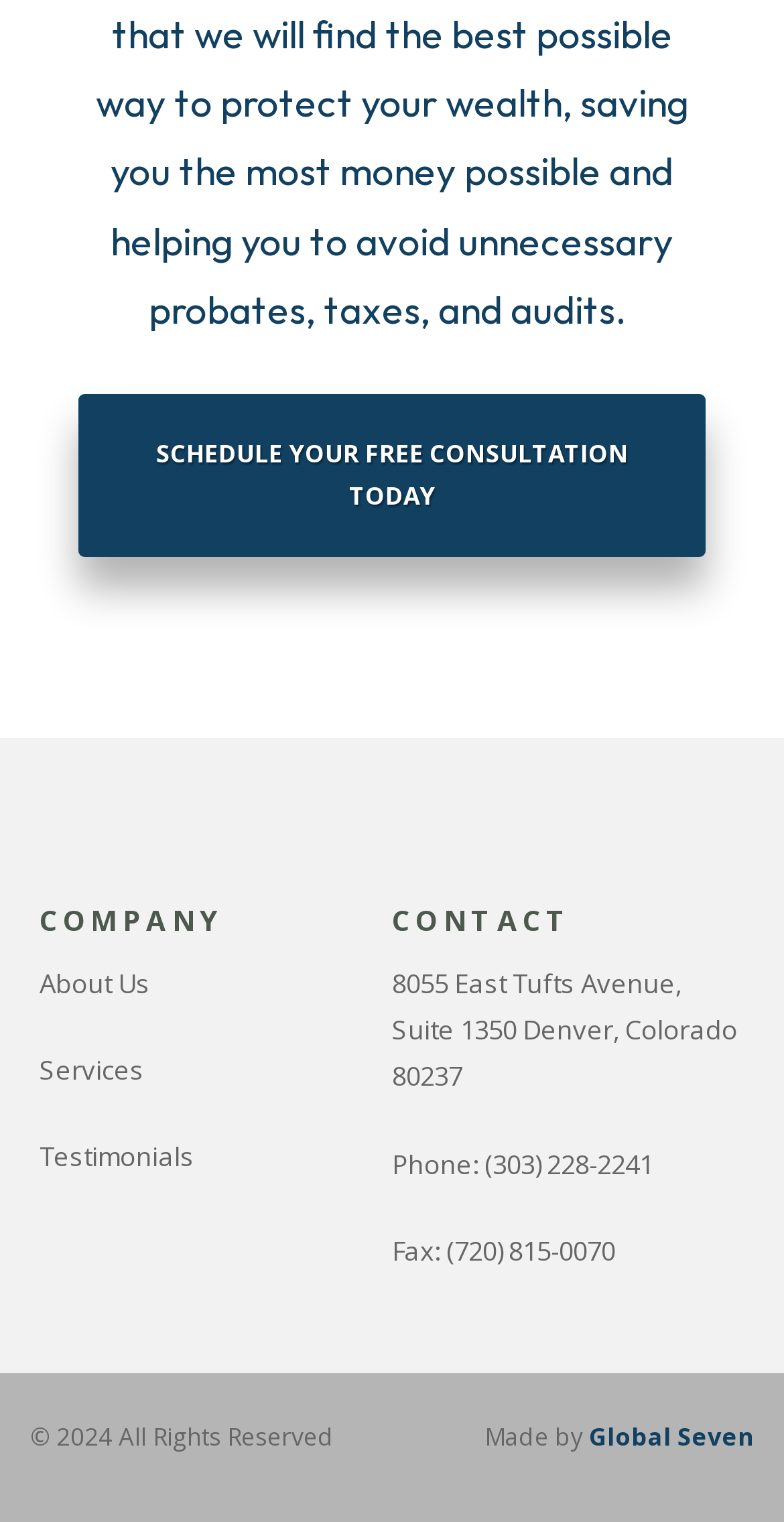Give a one-word or one-phrase response to the question: 
What can be done on the webpage?

Schedule a free consultation